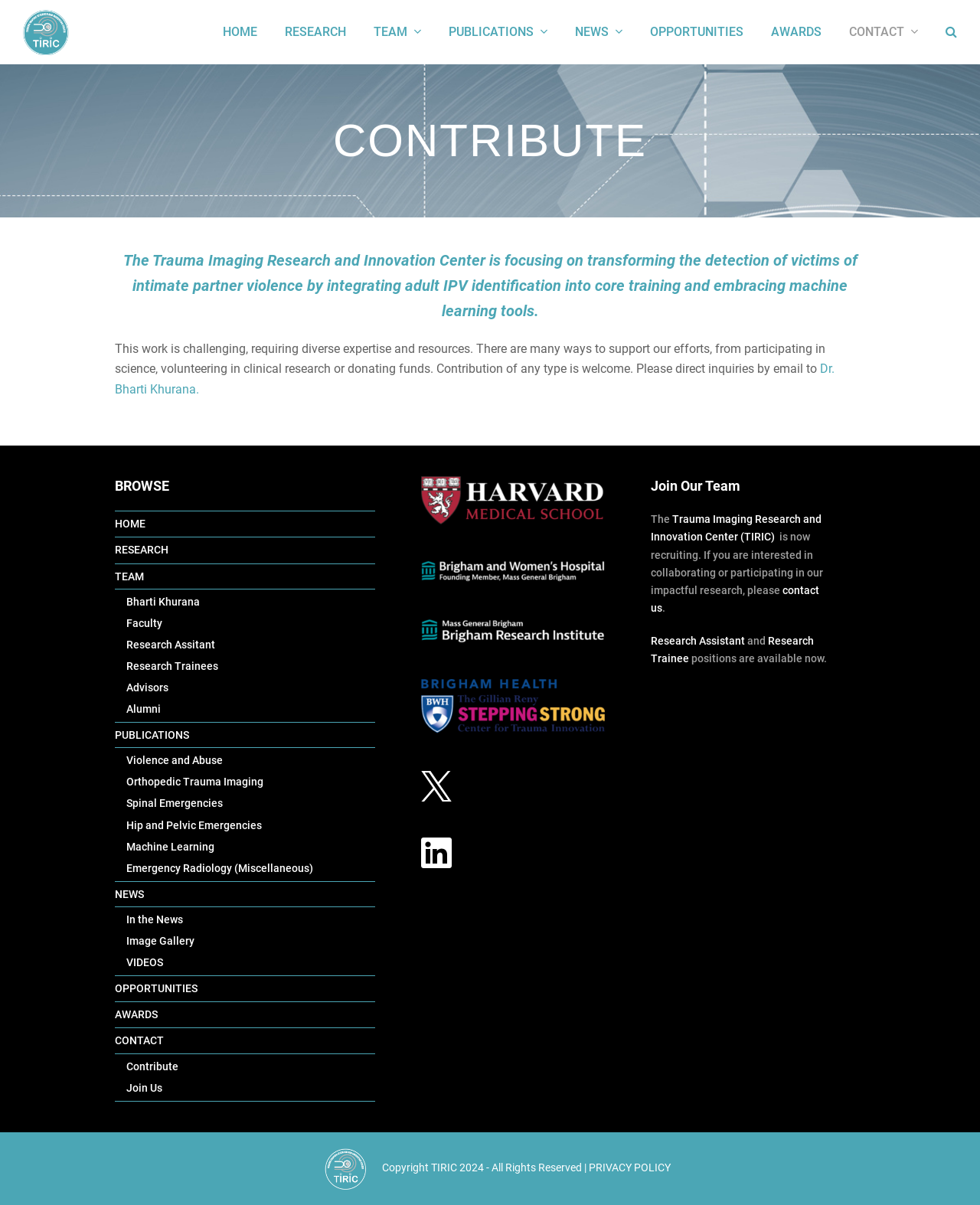Can you determine the bounding box coordinates of the area that needs to be clicked to fulfill the following instruction: "Search for something"?

[0.965, 0.011, 0.977, 0.043]